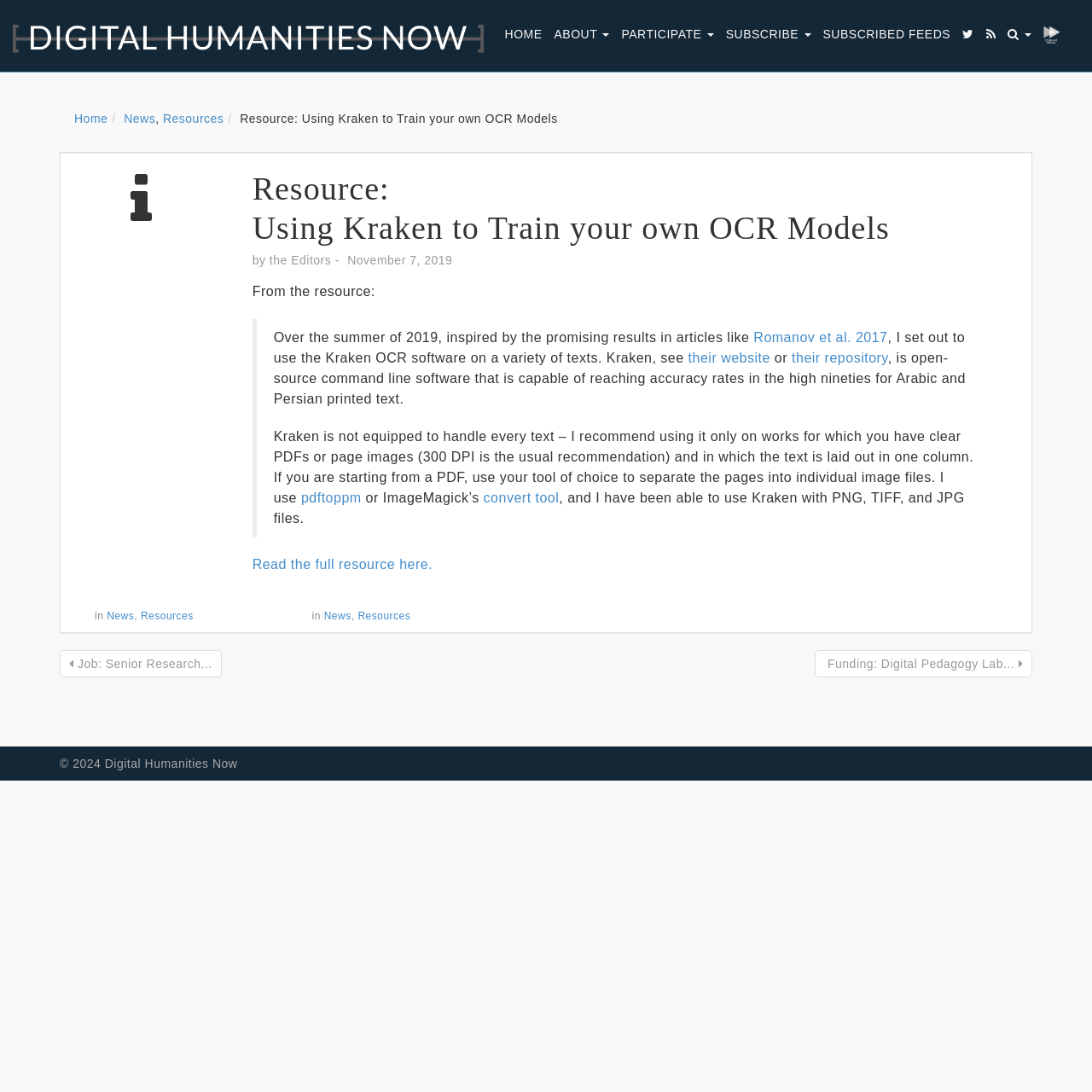Determine the webpage's heading and output its text content.

Resource: Using Kraken to Train your own OCR Models